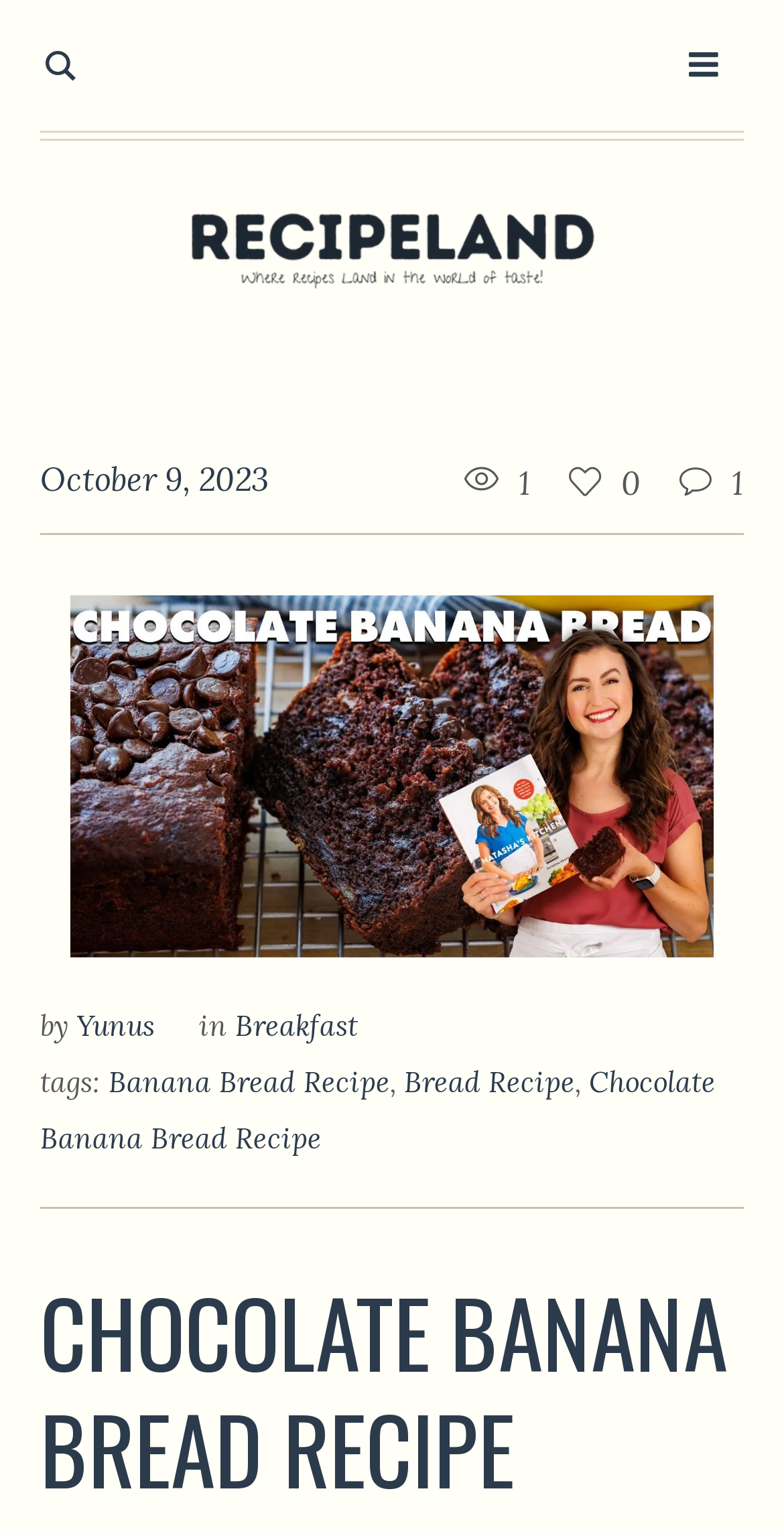Describe in detail what you see on the webpage.

This webpage is about a recipe for Chocolate Banana Bread. At the top left corner, there is a small icon and a link to 'RecipeLand - Easy Food Recipes', accompanied by an image with the same text. To the right of this, there is a date, 'October 9, 2023', and two social media links. 

Below this top section, there is a large figure that takes up most of the width of the page, which is an image of the banana bread. On top of this image, there is a link to 'Bread'. 

Underneath the image, there is a section with text that reads 'by Yunus in Breakfast', indicating the author and category of the recipe. Next to this, there is a list of tags, including 'Banana Bread Recipe', 'Bread Recipe', and 'Chocolate Banana Bread Recipe'. 

Finally, at the bottom of the page, there is a large heading that reads 'CHOCOLATE BANANA BREAD RECIPE', which is likely the title of the recipe.